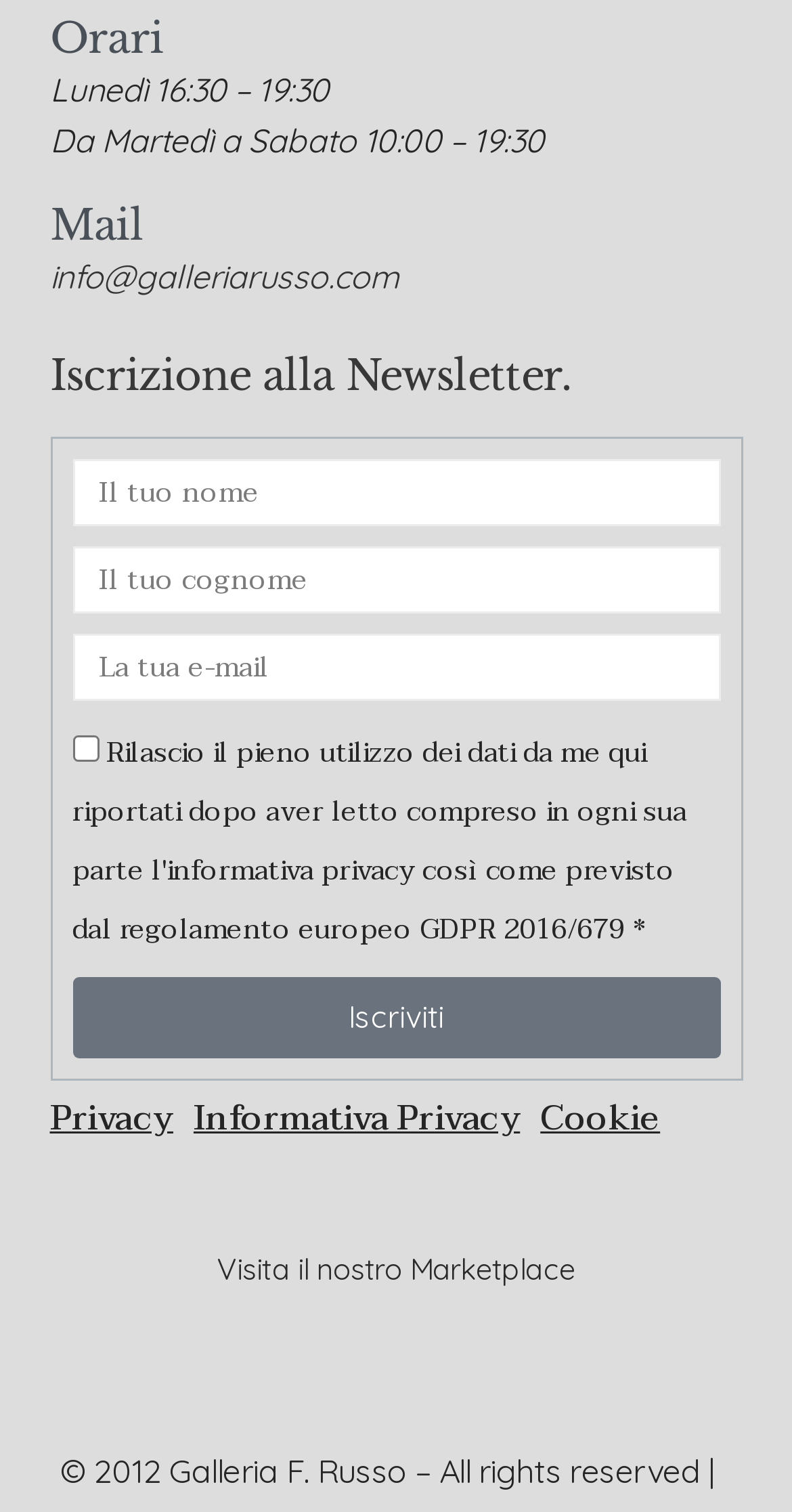What is the purpose of the checkbox in the newsletter subscription section?
Please use the image to provide a one-word or short phrase answer.

Unknown